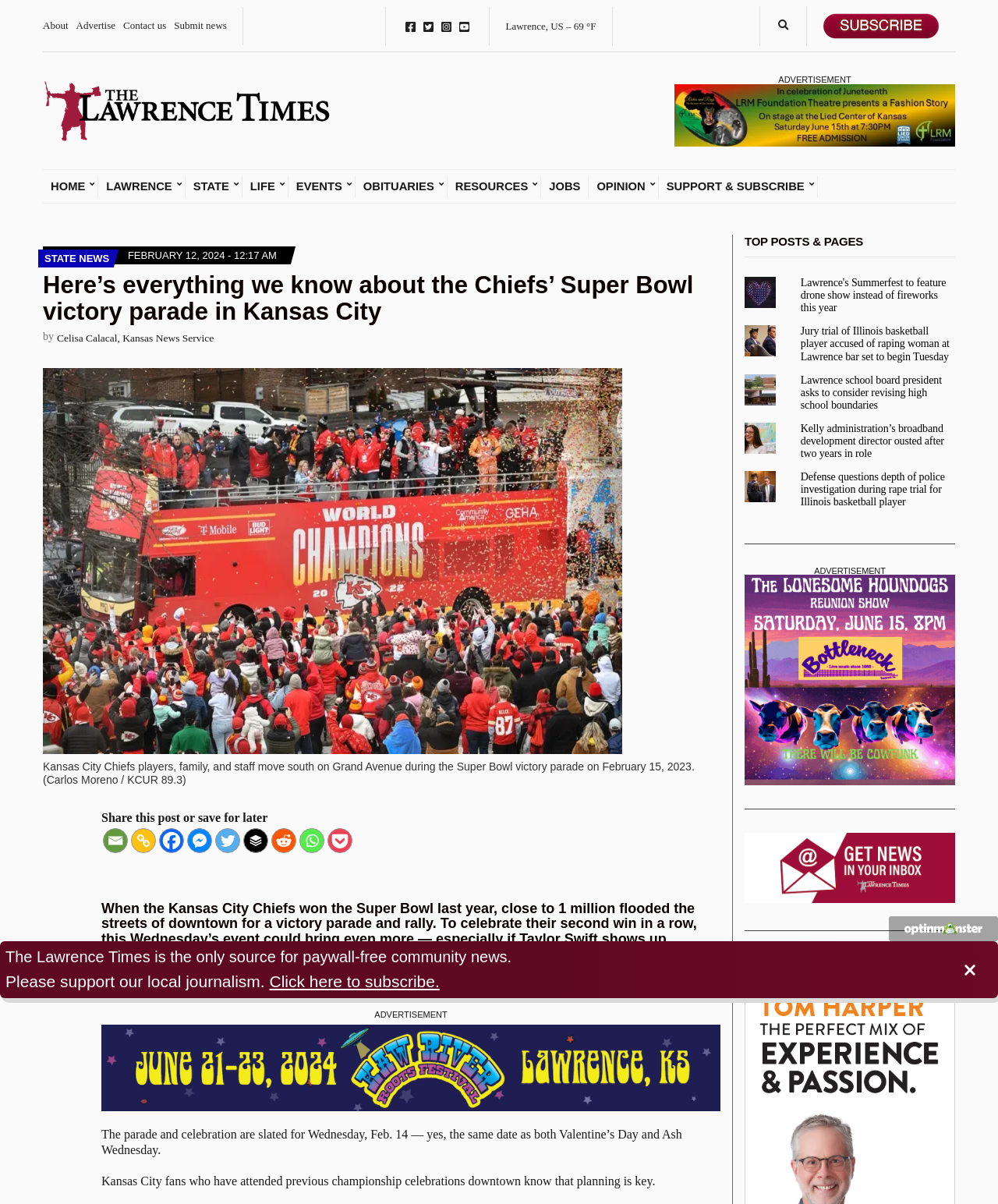Give a detailed account of the webpage.

This webpage is an article from The Lawrence Times, a news website, with a focus on local news and events. At the top of the page, there is a navigation menu with links to various sections of the website, including "Home", "Lawrence", "State", "Life", "Events", "Obituaries", "Resources", "Jobs", "Opinion", and "Support & Subscribe". Below the navigation menu, there is a search bar and a section displaying the current weather and temperature in Lawrence, US.

The main article is titled "Here’s everything we know about the Chiefs’ Super Bowl victory parade in Kansas City" and is accompanied by a large image of the Kansas City Chiefs players, family, and staff during the Super Bowl victory parade on February 15, 2023. The article discusses the upcoming Super Bowl victory parade and celebration in Kansas City, which is expected to attract a large crowd.

To the right of the article, there is a sidebar with links to top posts and pages, including news articles about local events and issues. Below the article, there are social media sharing buttons and a section with advertisements.

At the bottom of the page, there is a section with more news articles and a call to action to support the website by subscribing. There is also a button to scroll to the top of the page and a powered-by OptinMonster logo.